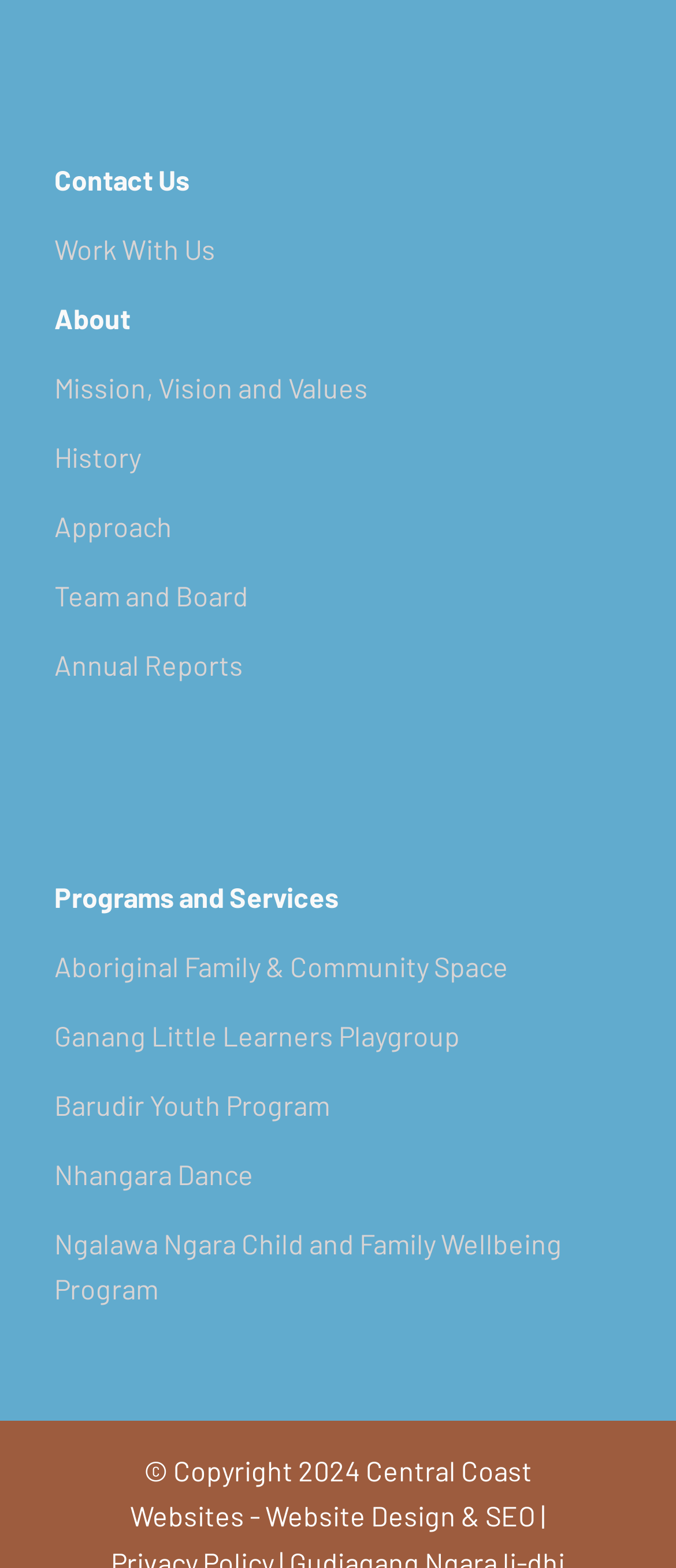Determine the bounding box coordinates of the region that needs to be clicked to achieve the task: "Check Annual Reports".

[0.08, 0.413, 0.359, 0.434]